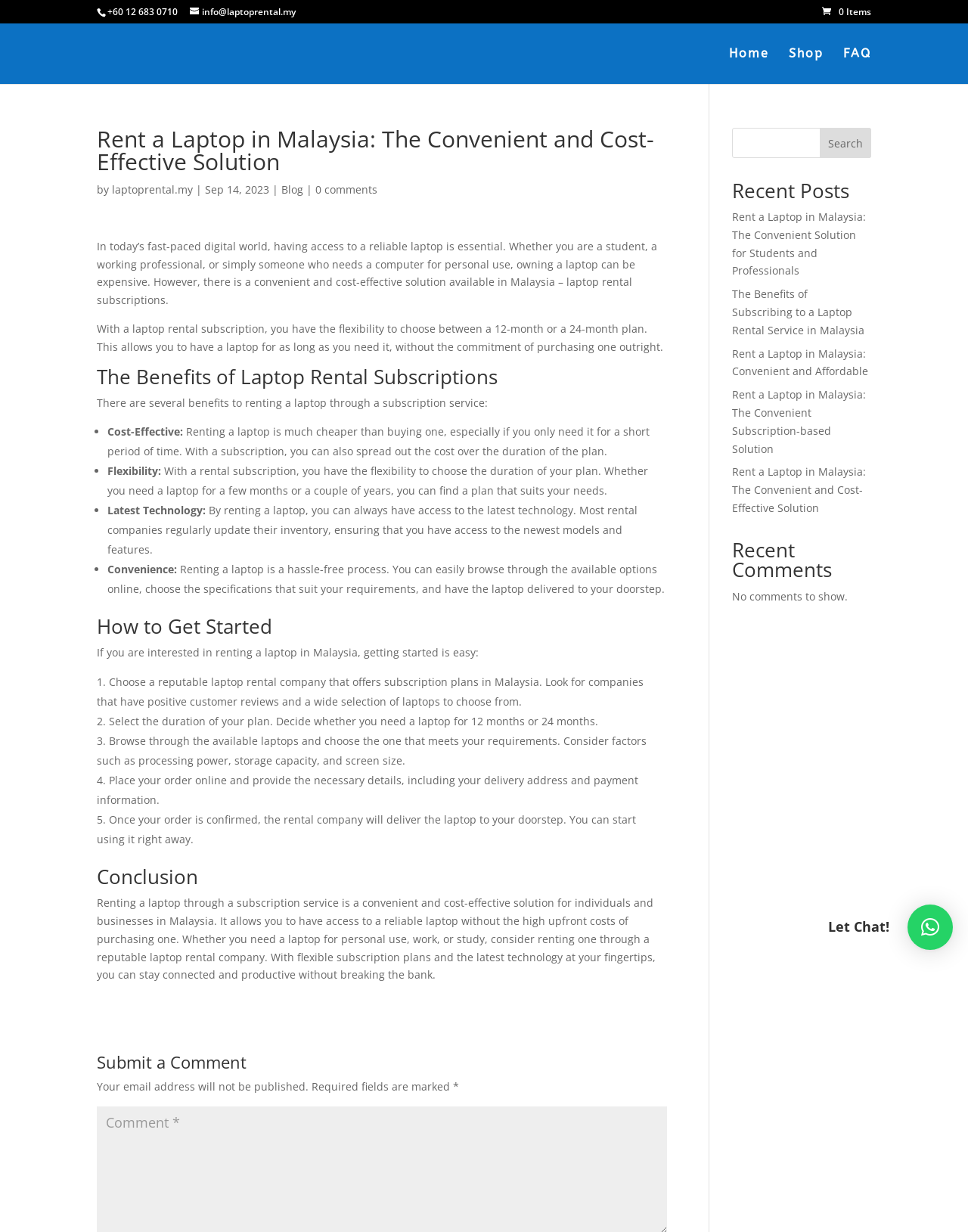Using the webpage screenshot and the element description 0 Items, determine the bounding box coordinates. Specify the coordinates in the format (top-left x, top-left y, bottom-right x, bottom-right y) with values ranging from 0 to 1.

[0.849, 0.004, 0.9, 0.015]